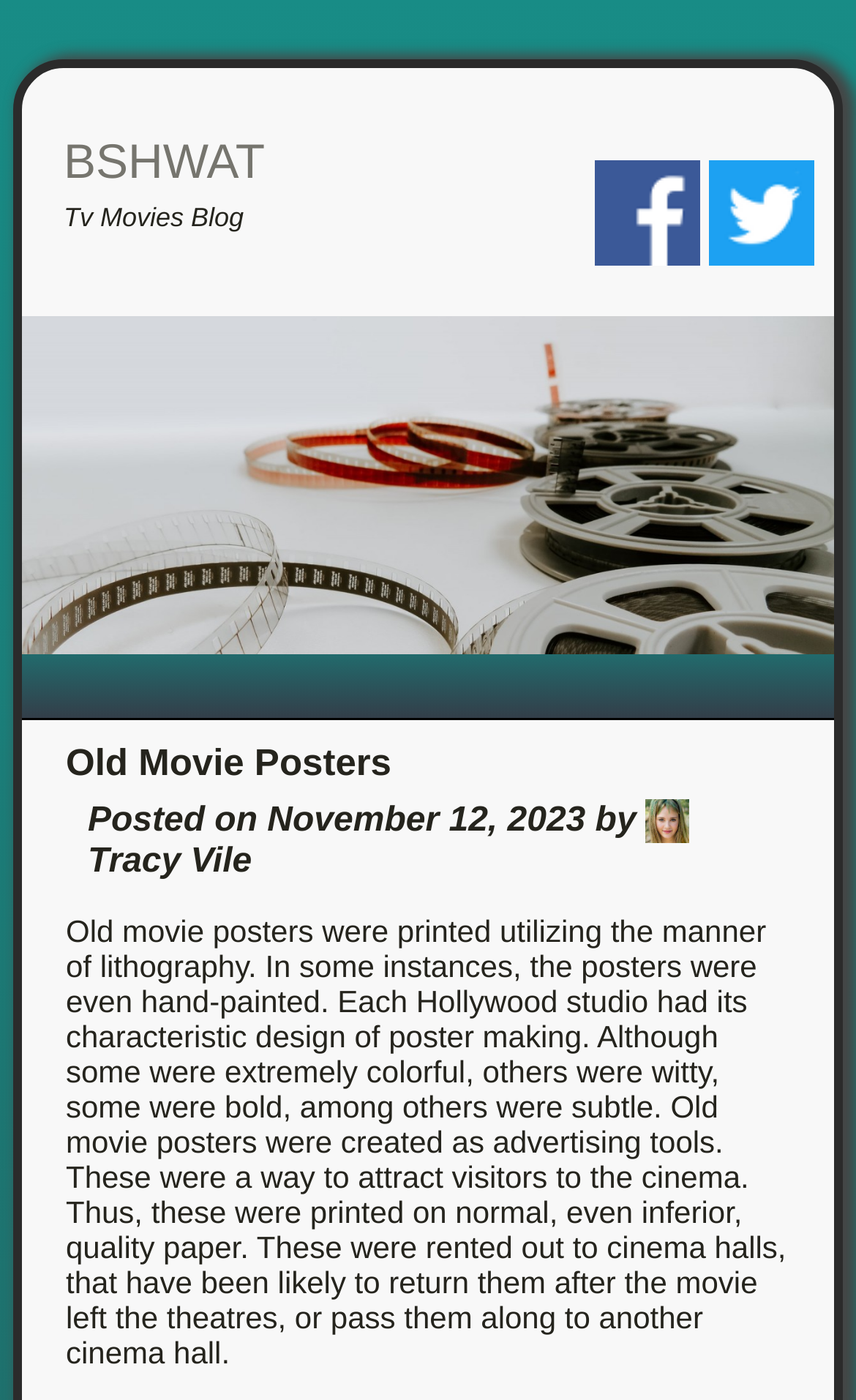What method was used to print old movie posters?
From the image, respond with a single word or phrase.

Lithography